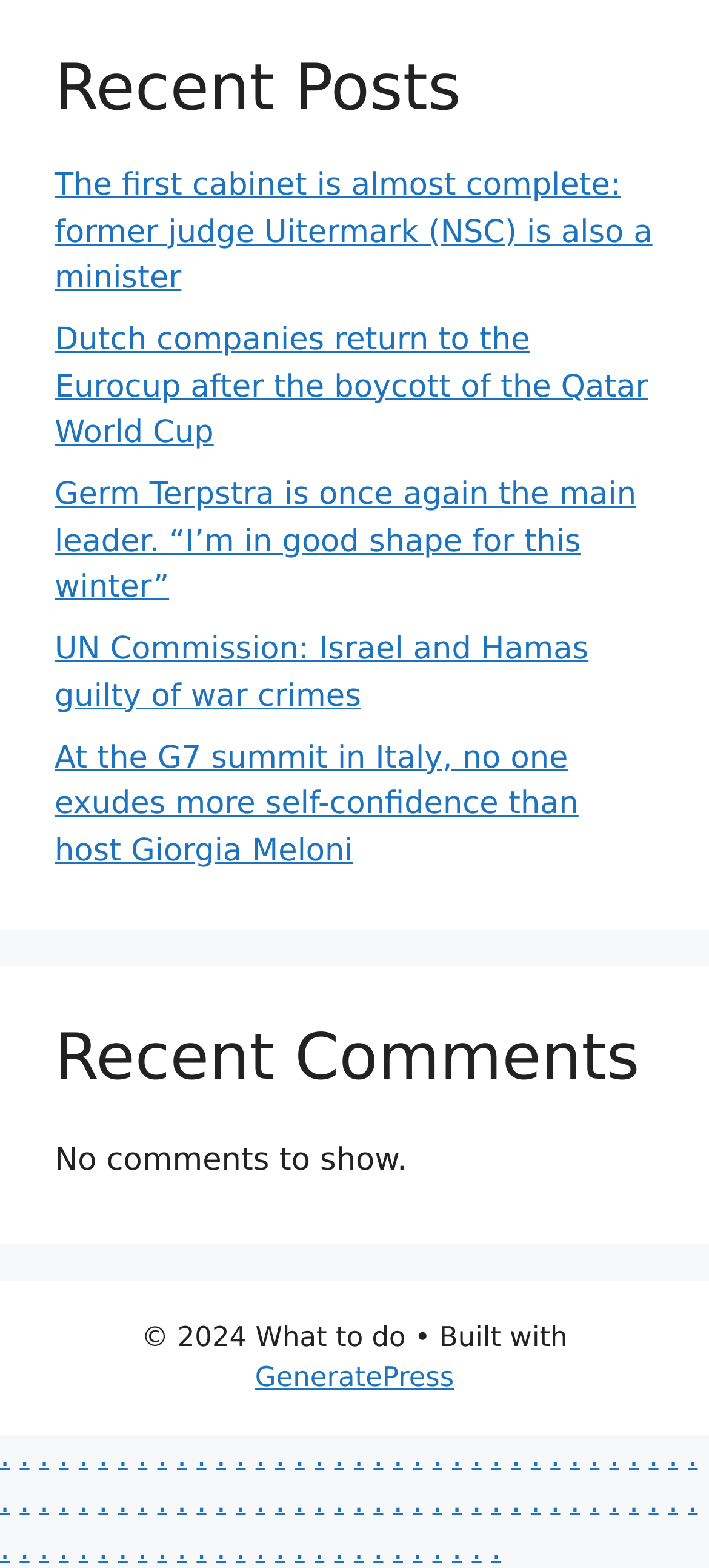How many recent comments are shown? Please answer the question using a single word or phrase based on the image.

No comments